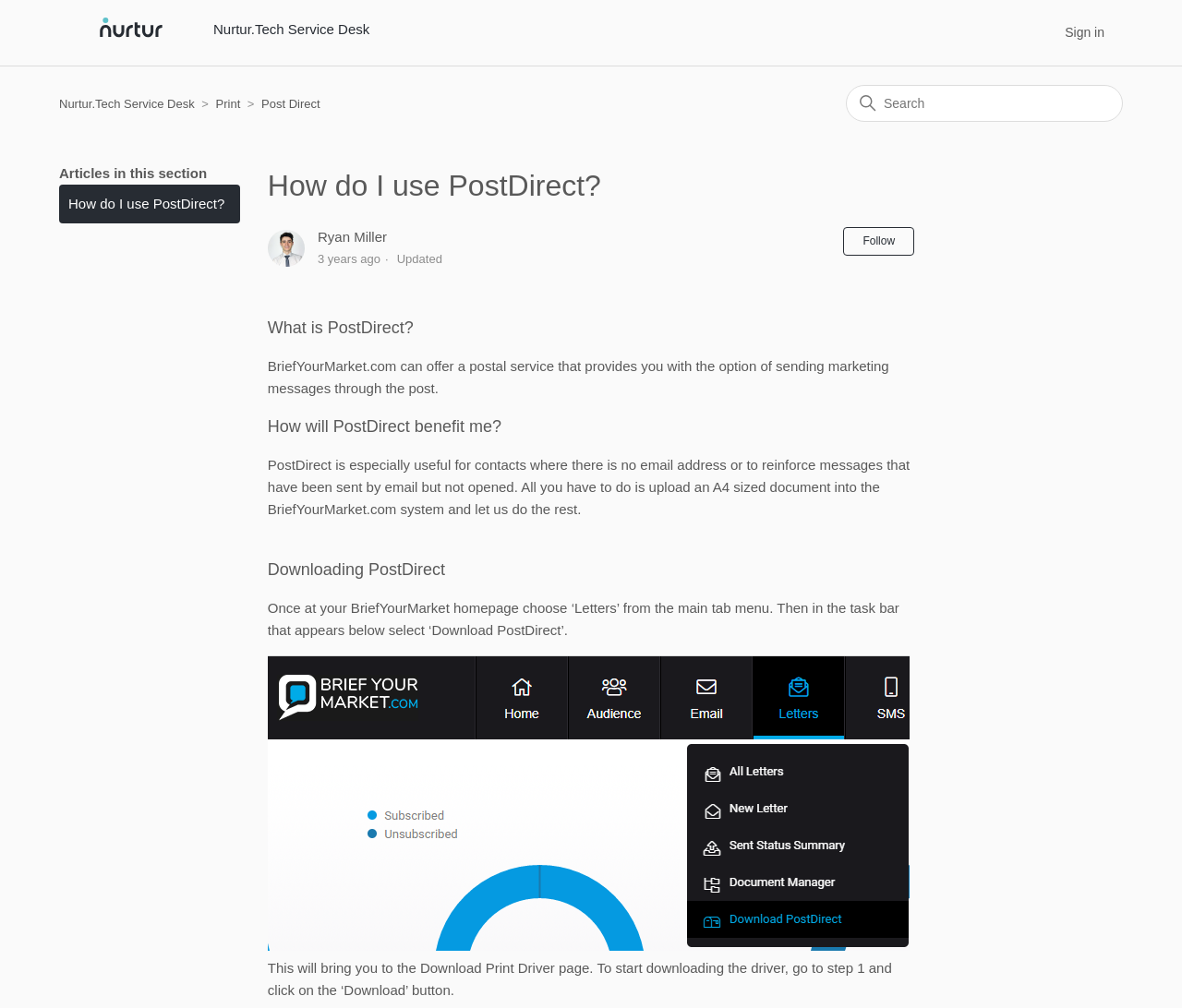Determine the bounding box coordinates of the section to be clicked to follow the instruction: "Search". The coordinates should be given as four float numbers between 0 and 1, formatted as [left, top, right, bottom].

[0.716, 0.084, 0.95, 0.121]